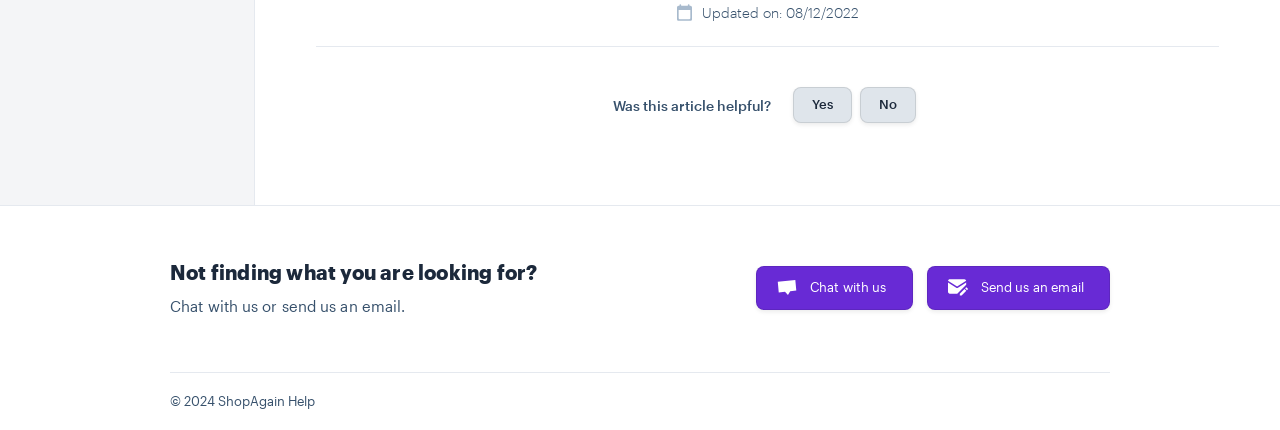Identify the bounding box for the UI element specified in this description: "Chat with us". The coordinates must be four float numbers between 0 and 1, formatted as [left, top, right, bottom].

[0.59, 0.619, 0.713, 0.721]